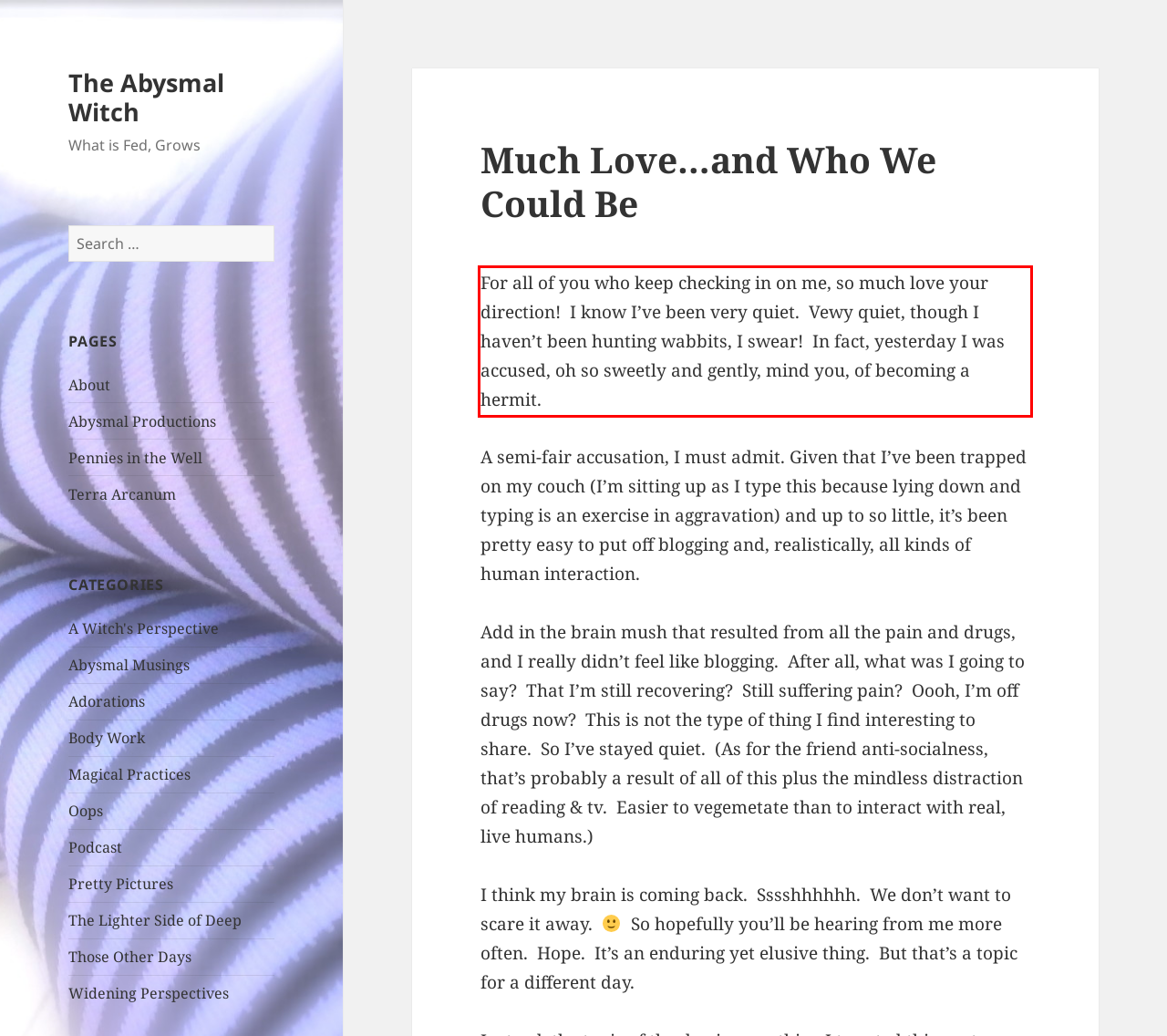Please recognize and transcribe the text located inside the red bounding box in the webpage image.

For all of you who keep checking in on me, so much love your direction! I know I’ve been very quiet. Vewy quiet, though I haven’t been hunting wabbits, I swear! In fact, yesterday I was accused, oh so sweetly and gently, mind you, of becoming a hermit.